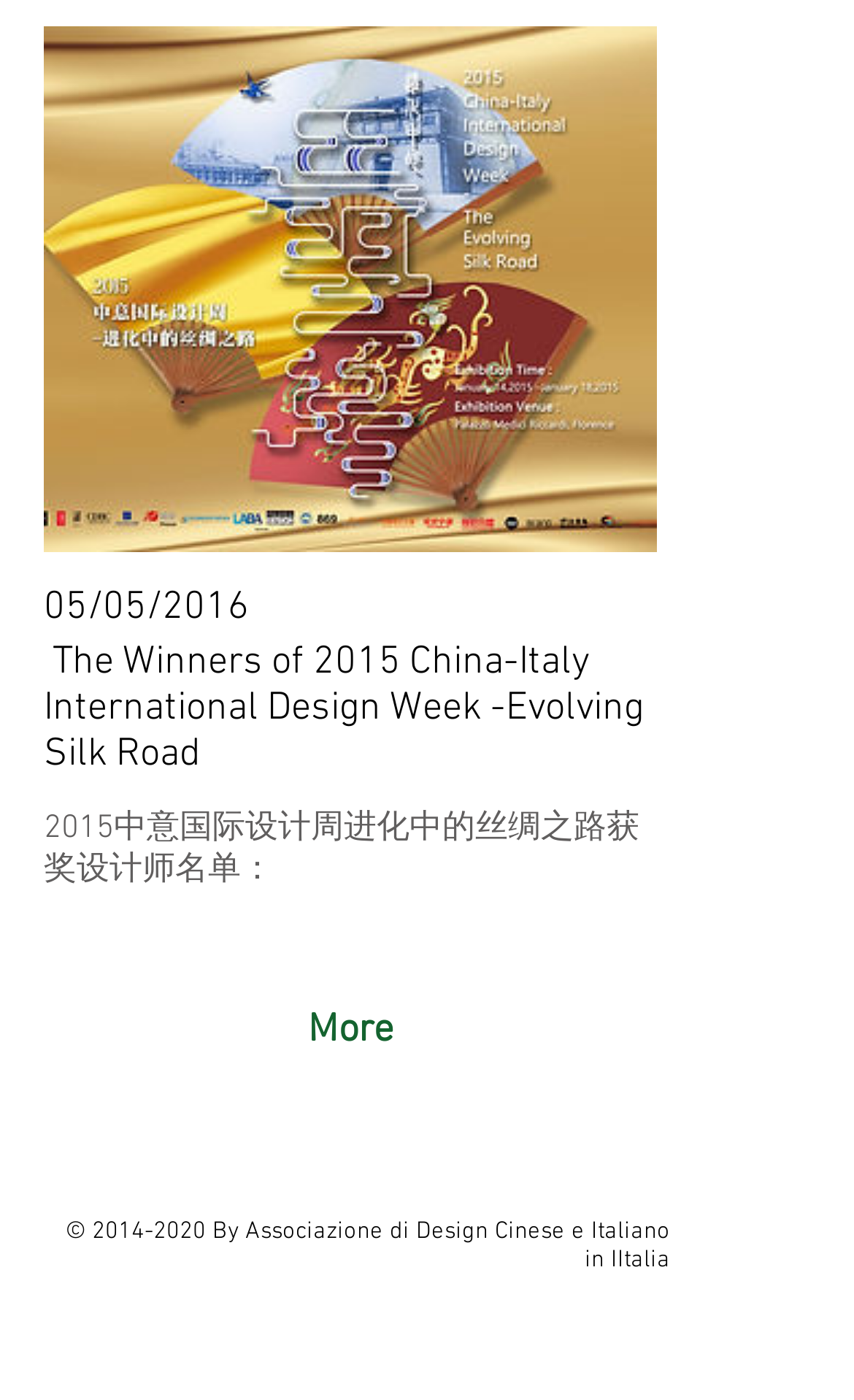Provide the bounding box coordinates of the UI element this sentence describes: "aria-label="Facebook - Black Circle"".

[0.549, 0.95, 0.605, 0.984]